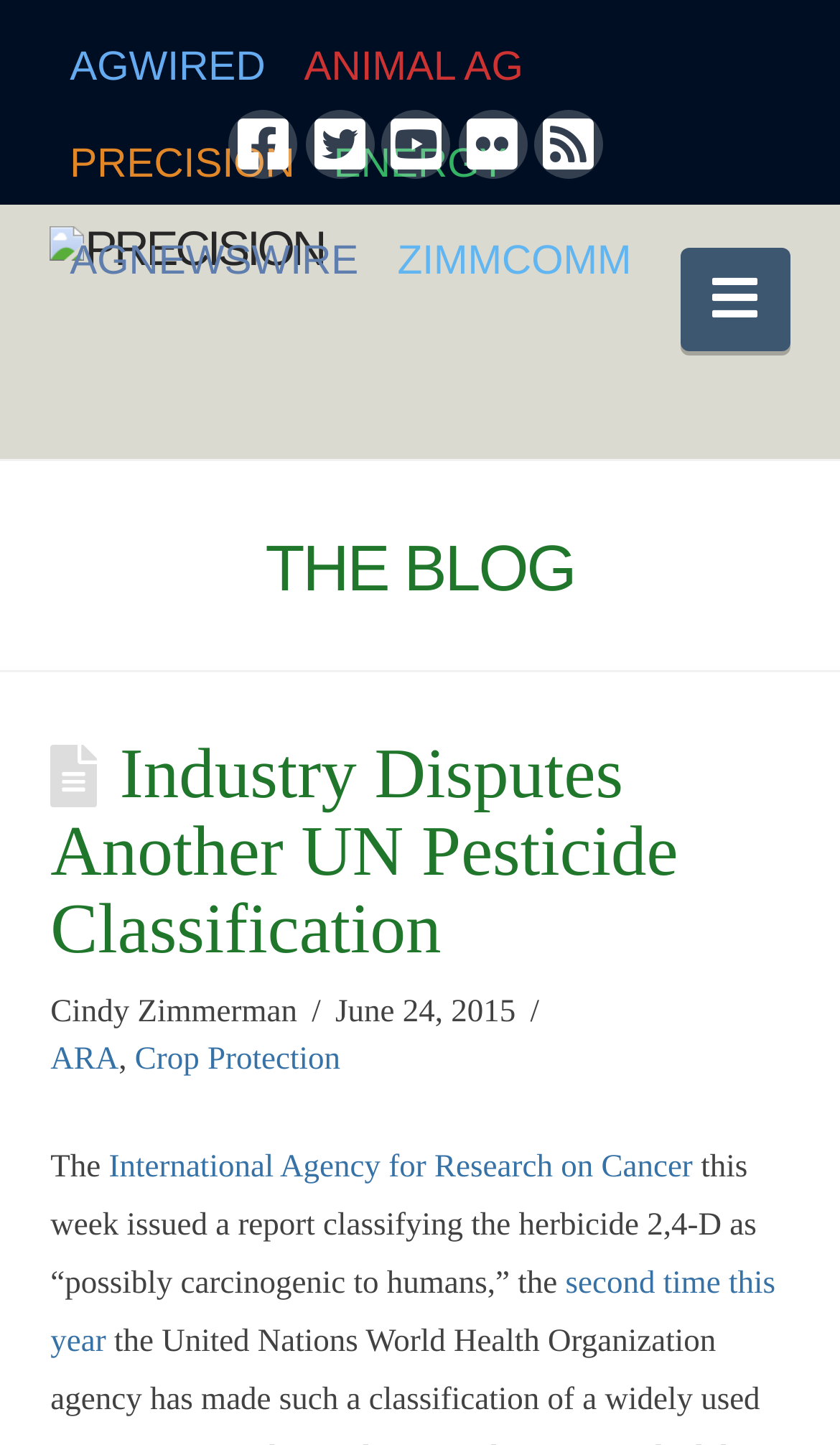Based on the image, please elaborate on the answer to the following question:
What is the name of the author of the article?

I found the author's name by looking at the text below the article title, which says 'Cindy Zimmerman'.